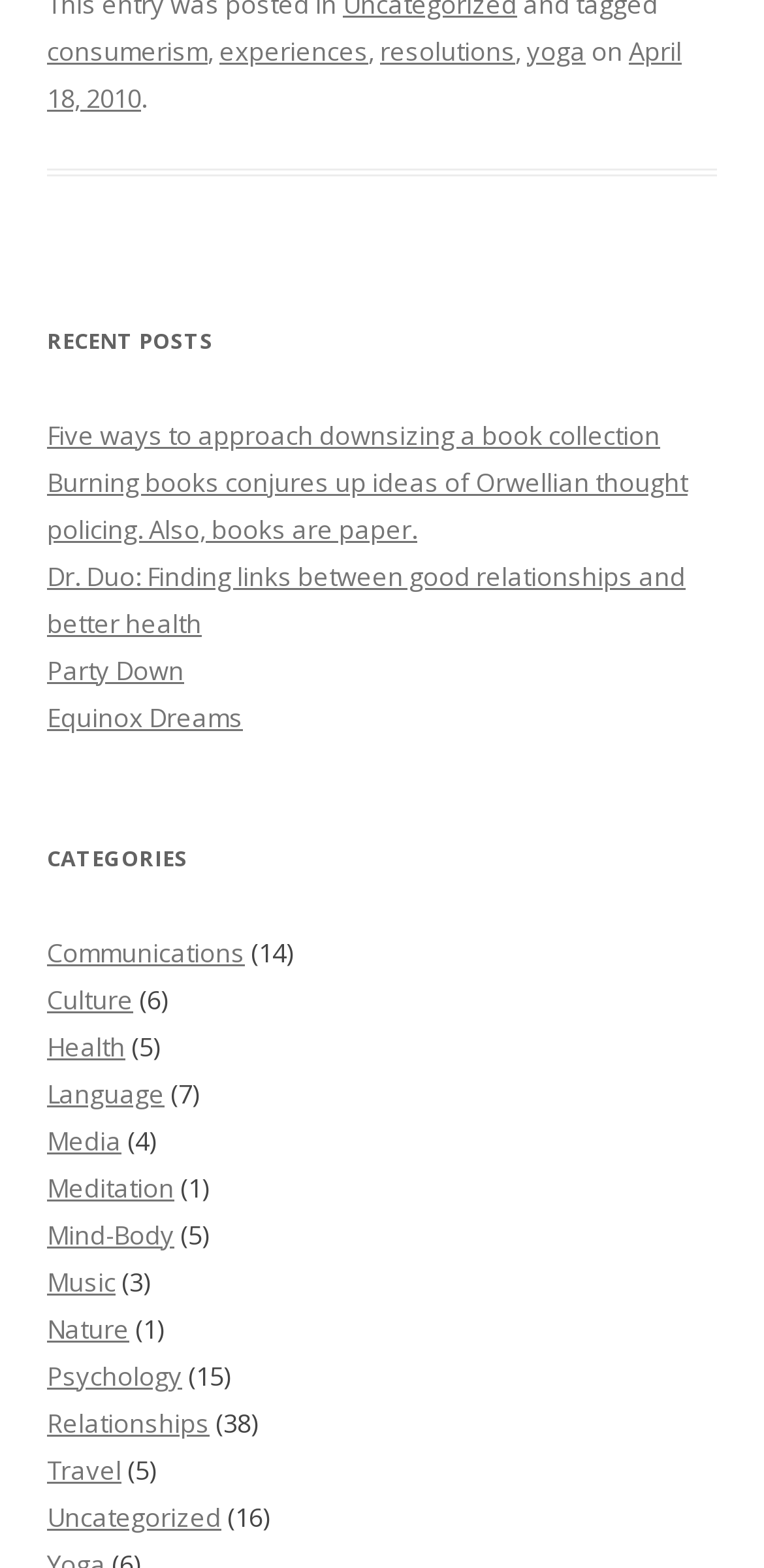Please determine the bounding box coordinates of the element to click on in order to accomplish the following task: "Visit Facebook page". Ensure the coordinates are four float numbers ranging from 0 to 1, i.e., [left, top, right, bottom].

None